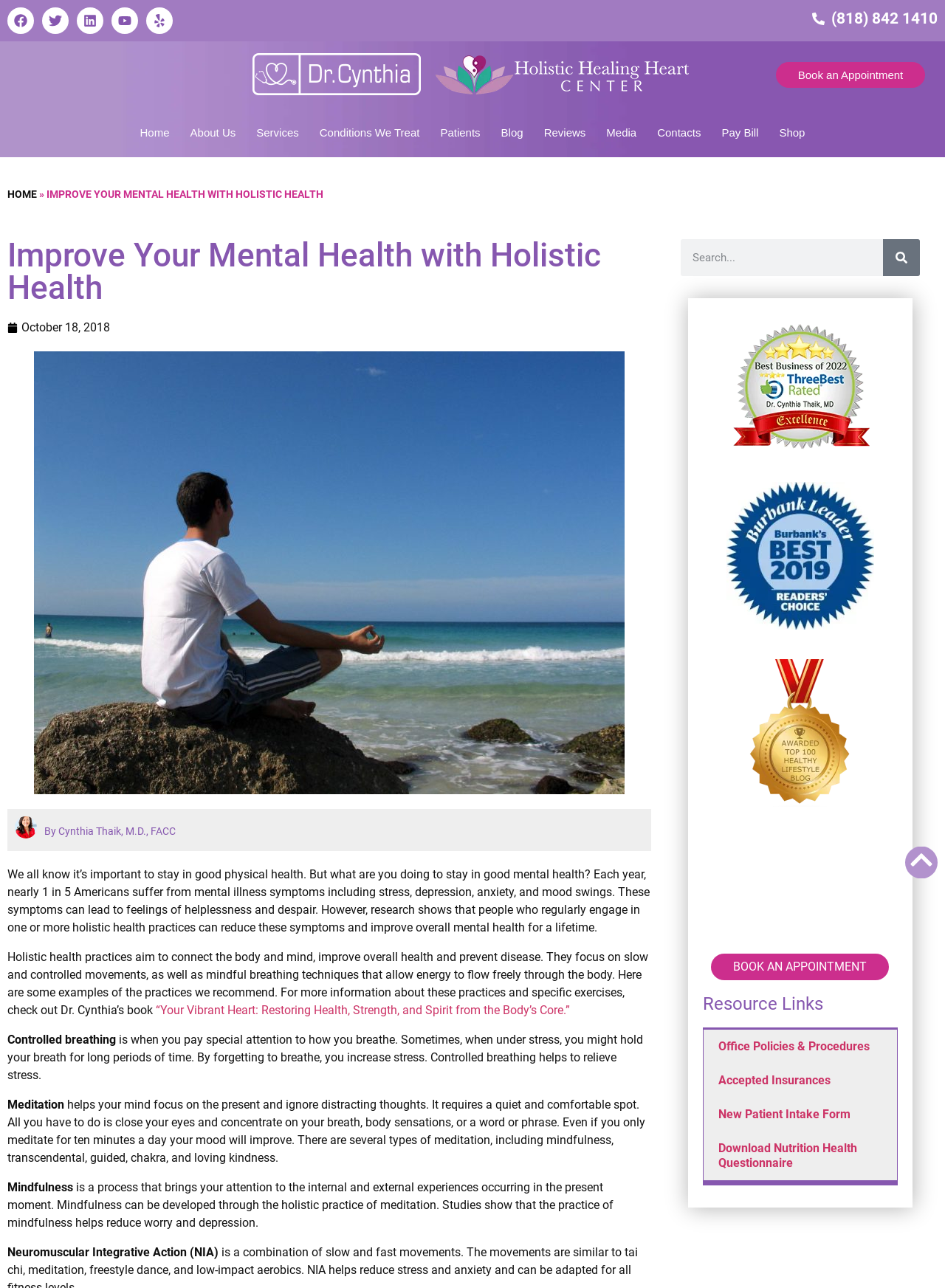Identify the bounding box coordinates of the specific part of the webpage to click to complete this instruction: "Read the blog post".

[0.008, 0.673, 0.688, 0.726]